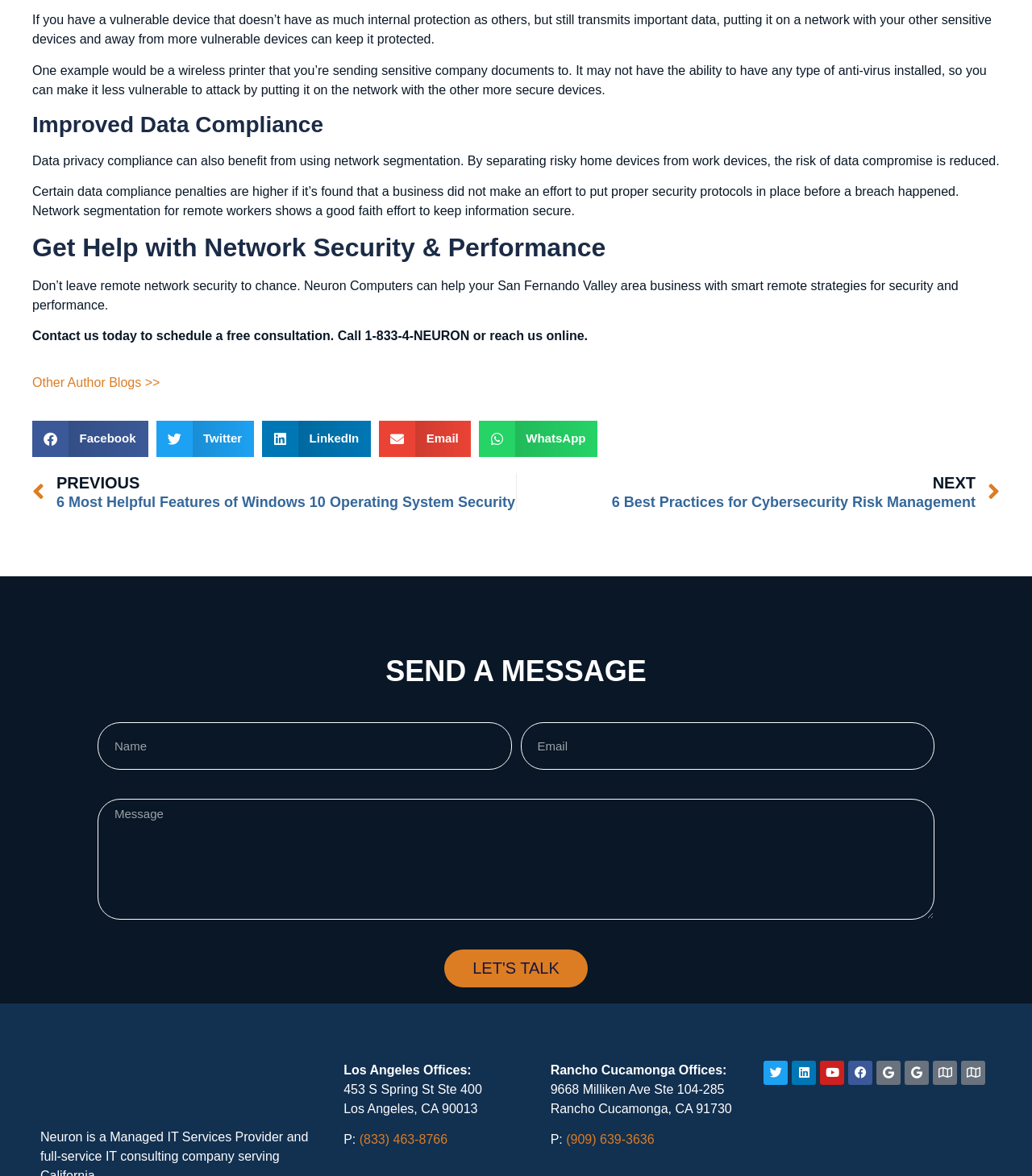Determine the bounding box coordinates for the area you should click to complete the following instruction: "View previous blog post".

[0.031, 0.402, 0.5, 0.435]